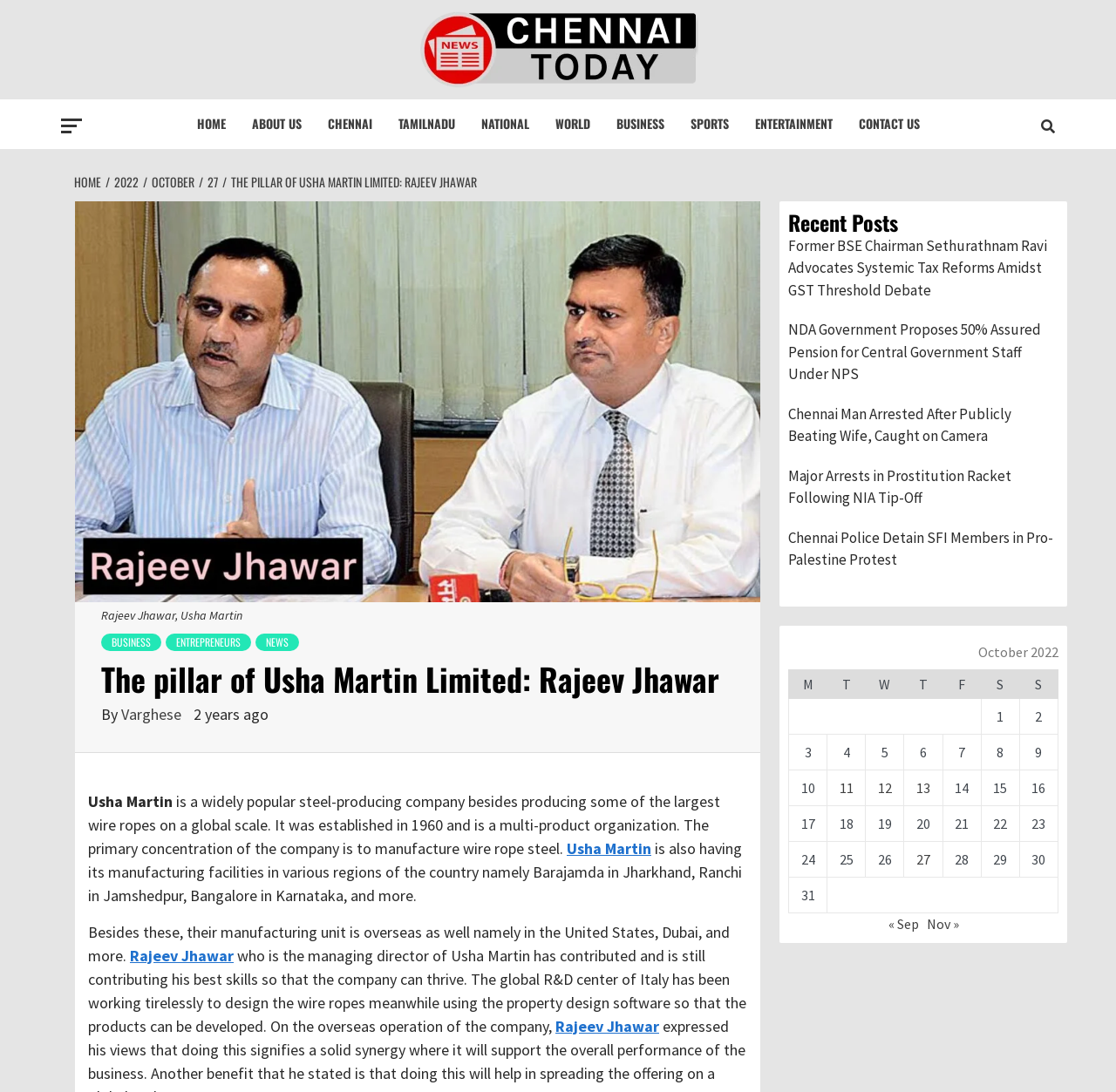Can you find the bounding box coordinates for the element that needs to be clicked to execute this instruction: "Read the news about Usha Martin"? The coordinates should be given as four float numbers between 0 and 1, i.e., [left, top, right, bottom].

[0.079, 0.724, 0.645, 0.786]